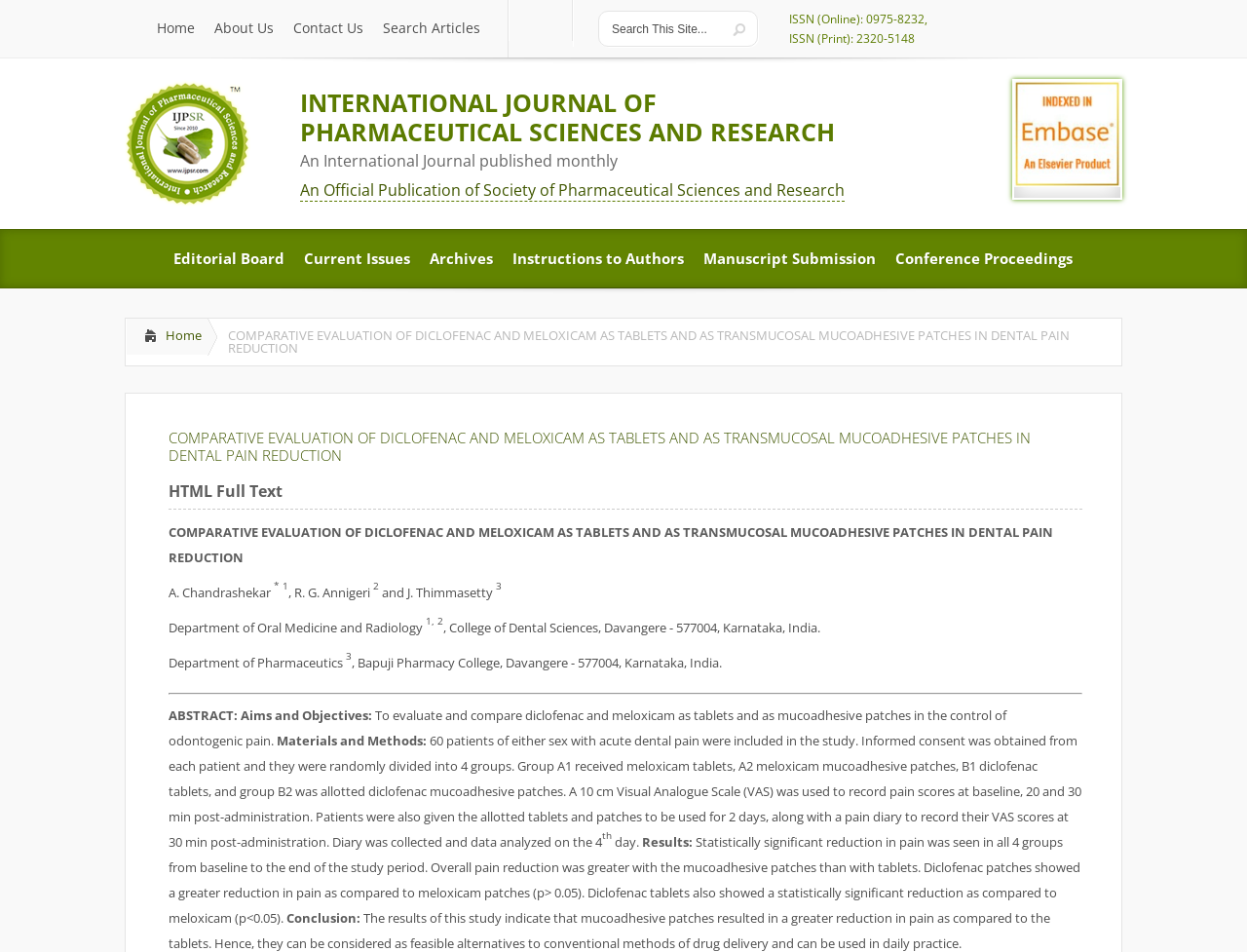Determine the coordinates of the bounding box for the clickable area needed to execute this instruction: "Visit the editorial board page".

[0.131, 0.242, 0.236, 0.302]